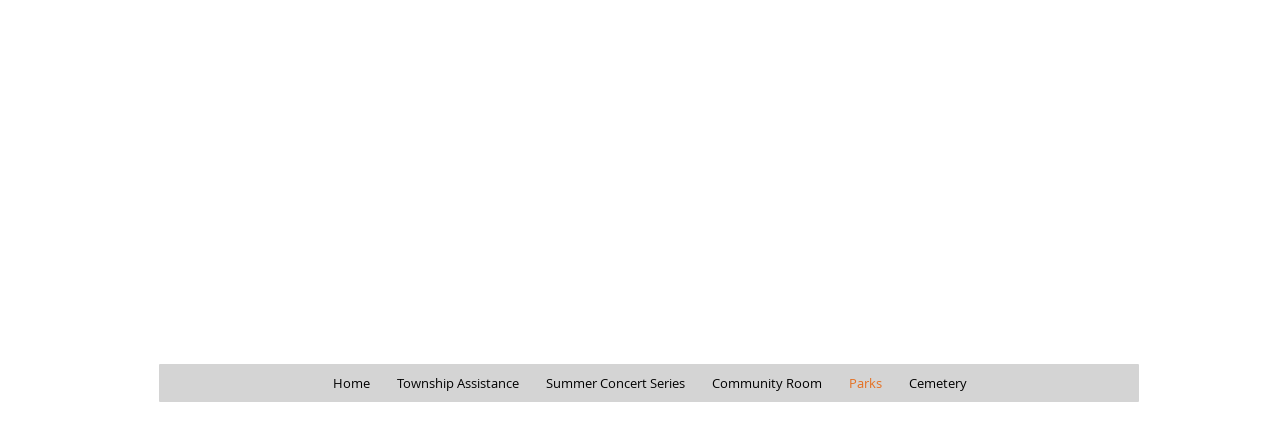Respond with a single word or phrase for the following question: 
What is the last link in the navigation menu?

Cemetery